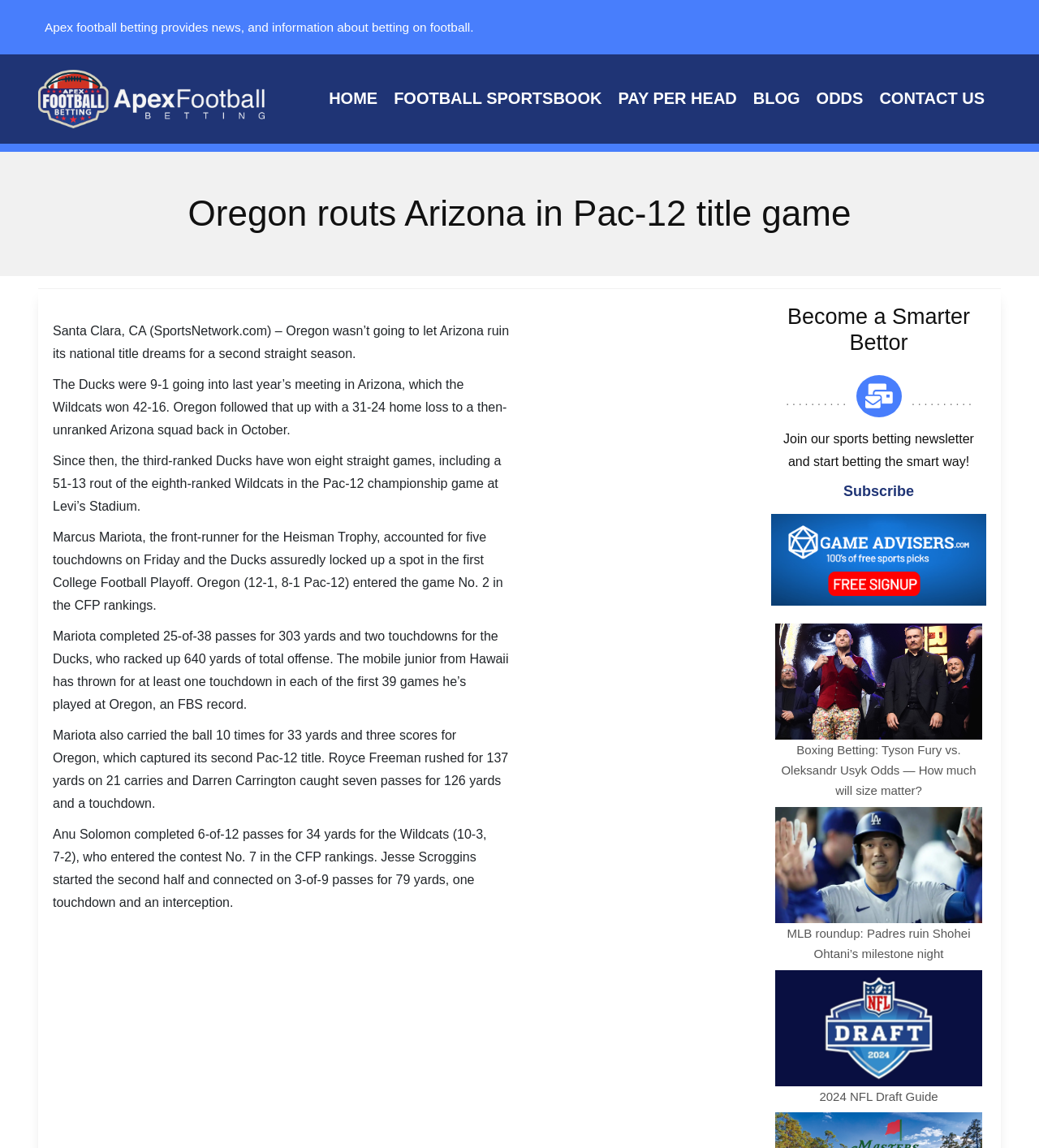Please identify the bounding box coordinates of the area that needs to be clicked to follow this instruction: "View Boxing Betting: Tyson Fury vs. Oleksandr Usyk Odds".

[0.746, 0.543, 0.945, 0.695]